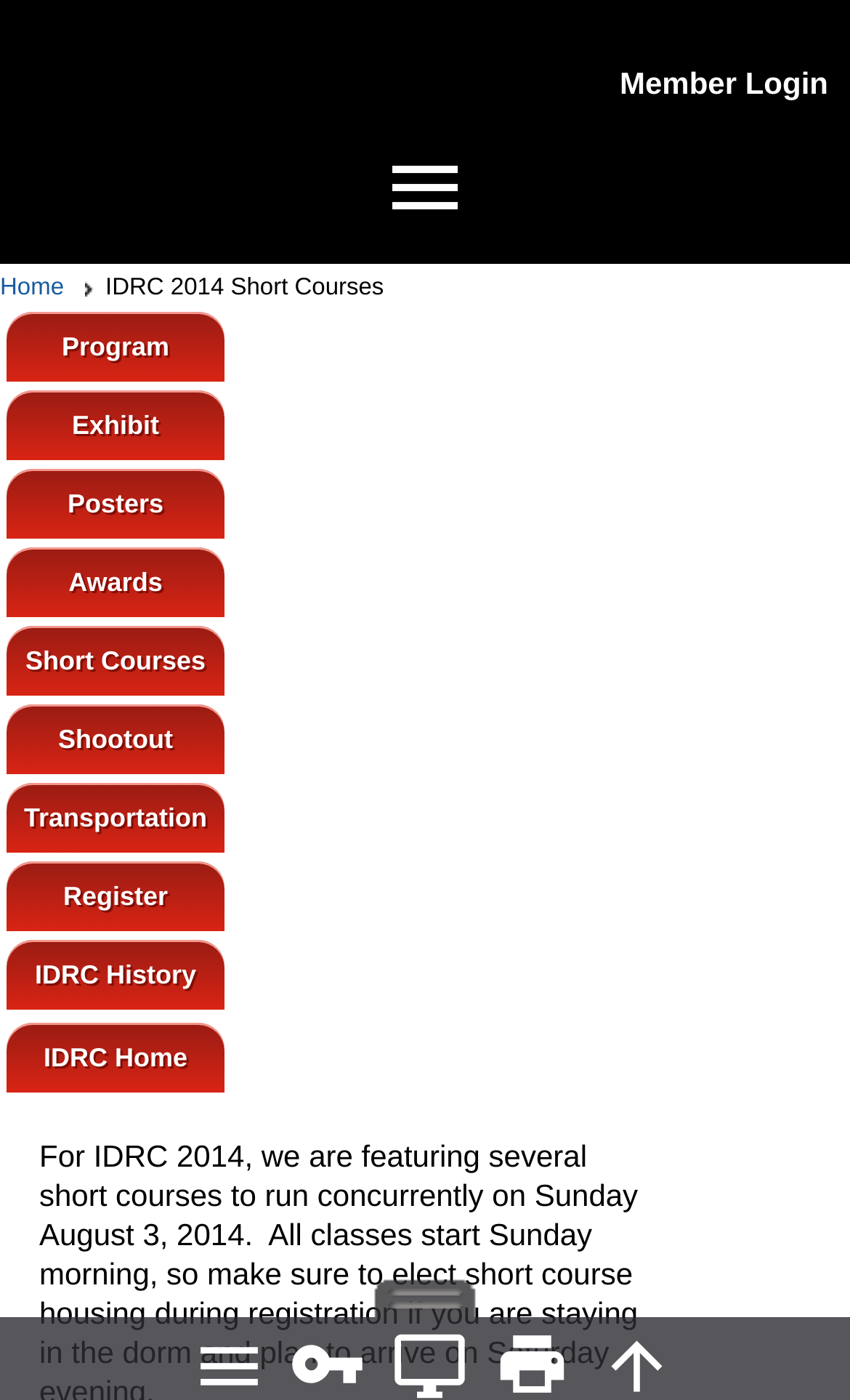What is the text of the first menu item?
Based on the image, answer the question with as much detail as possible.

I looked at the first LayoutTableCell element inside the LayoutTable element, which represents the first menu item. The text of this element is 'Program'.